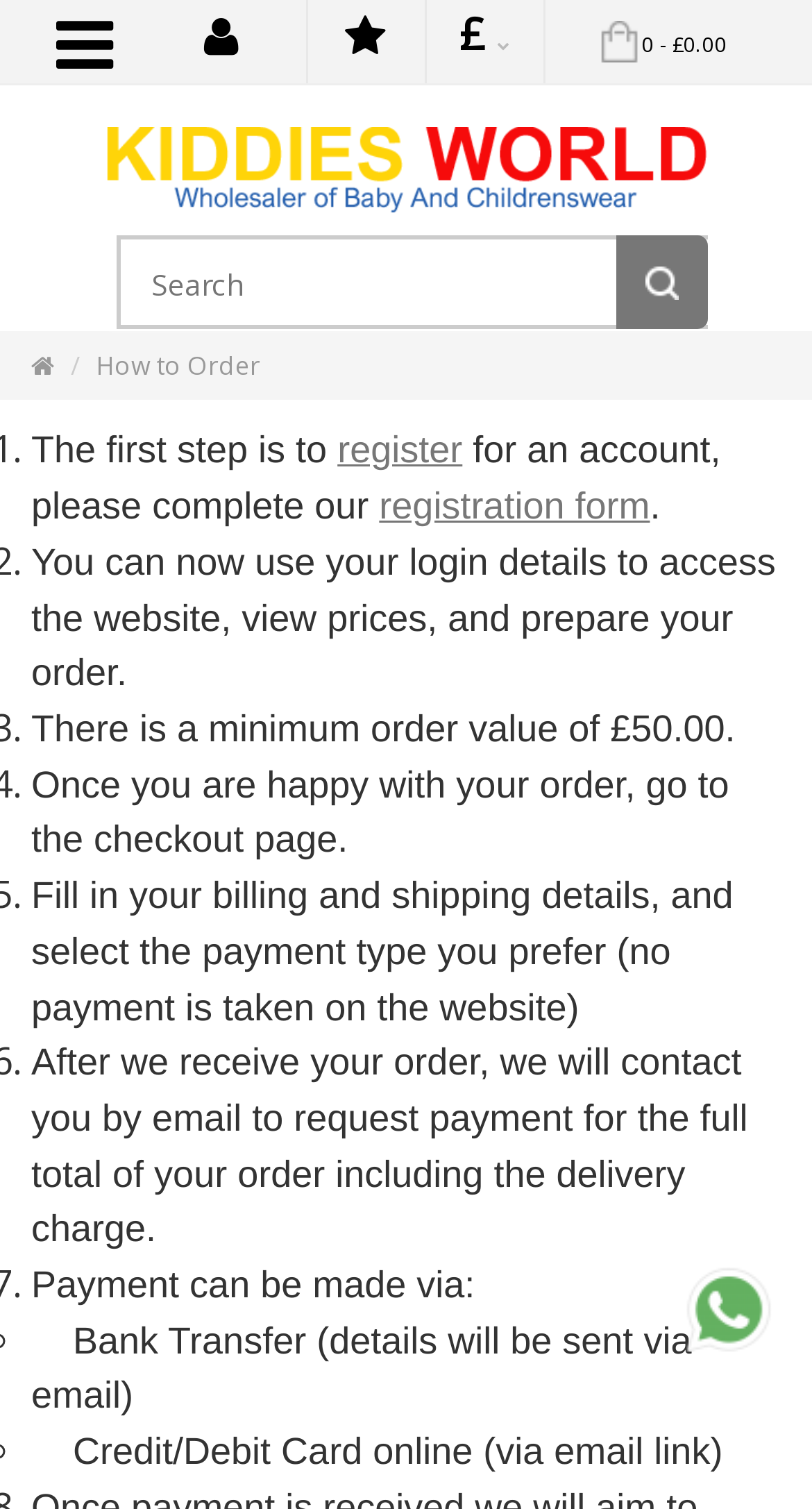Explain the features and main sections of the webpage comprehensively.

This webpage is about "How to Order" from Kiddies World LTD. At the top left, there is a button with a hamburger icon, and next to it, there is another button with a search icon. On the top right, there is a button displaying the total cost of the order, £0.00, and a button with a pound sign icon. Below these buttons, there is a link to the company's name, Kiddies World LTD, accompanied by an image of the company's logo.

Below the company's logo, there is a search bar with a button and a text box. The search bar is located at the top of the main content area. The main content area is divided into sections, each explaining a step in the ordering process. The first step is to register for an account, which is explained in a paragraph of text with links to the registration form. 

The next section explains that after registering, users can access the website, view prices, and prepare their order. There is a minimum order value of £50.00. The following sections guide users through the checkout process, including filling in billing and shipping details, selecting a payment type, and submitting the order. 

After submitting the order, the company will contact the user by email to request payment. The payment options are bank transfer and credit/debit card online. At the bottom of the page, there is a link to WhatsApp, accompanied by an image of the WhatsApp logo, and a text encouraging users to click and chat with the company.